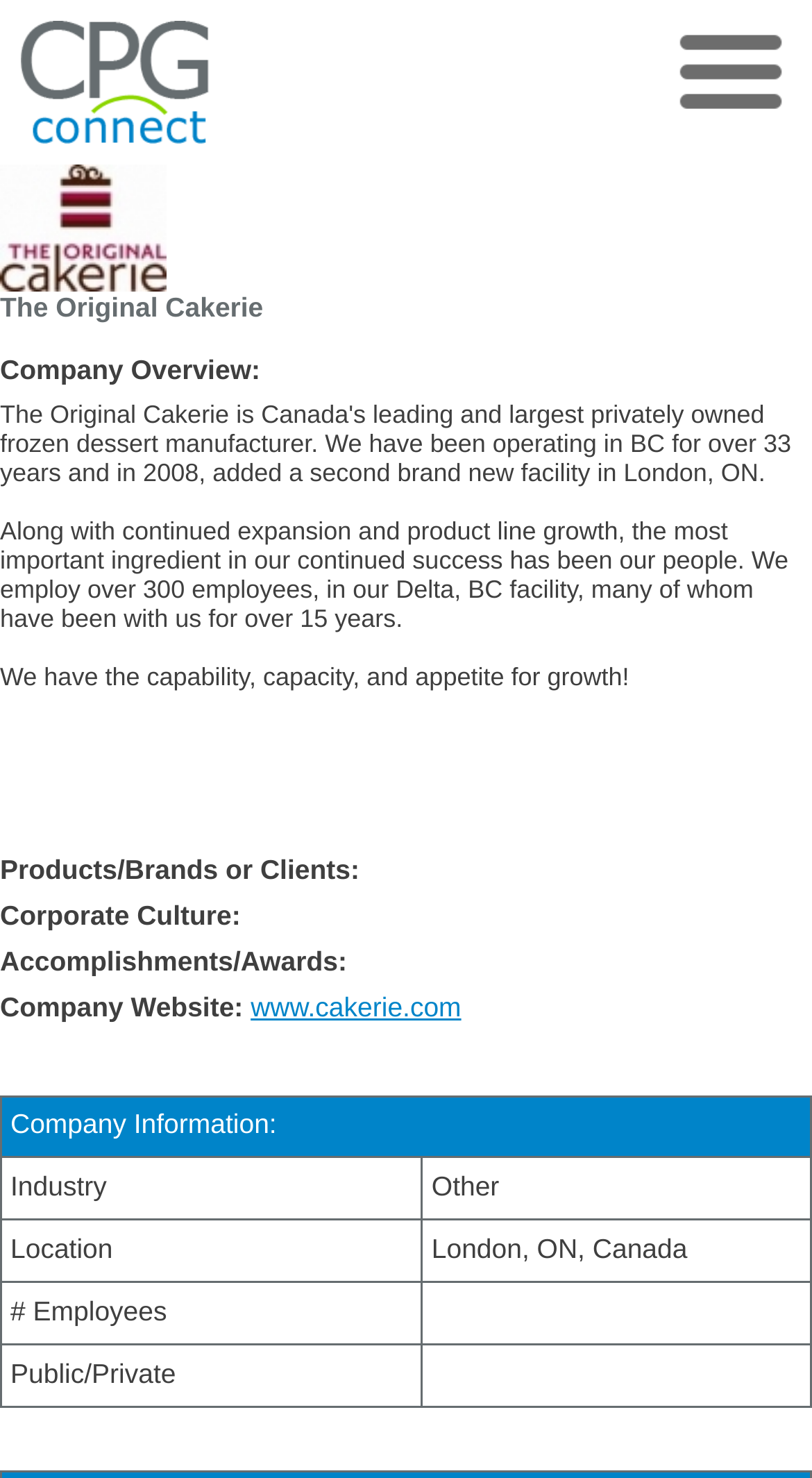Present a detailed account of what is displayed on the webpage.

The webpage is about The Original Cakerie, a leading frozen dessert manufacturer in Canada. At the top left corner, there is a small image, and on the right side, there is another image. Below these images, there are two login options: "Professional Login" and "Employer Login". 

The main navigation menu is located at the top of the page, spanning the entire width. It consists of several links, including "HOMEPAGE", "ABOUT", "JOB BOARD", "RECRUITING", "NEWS", "NEWSLETTER", "COMPANY LISTING", "RESOURCES", "TESTIMONIALS", and more.

Below the navigation menu, there is a company overview section. It starts with the company name "The Original Cakerie" and a brief description of the company's history and success. The text explains that the company has been operating in BC for over 33 years and has over 300 employees.

The company overview section is followed by several sections, including "Products/Brands or Clients:", "Corporate Culture:", "Accomplishments/Awards:", and "Company Website:". Each section has a brief description or a link to the company website.

At the bottom of the page, there is a table with several rows, each containing information about the company, such as industry, location, number of employees, and whether it is a public or private company.